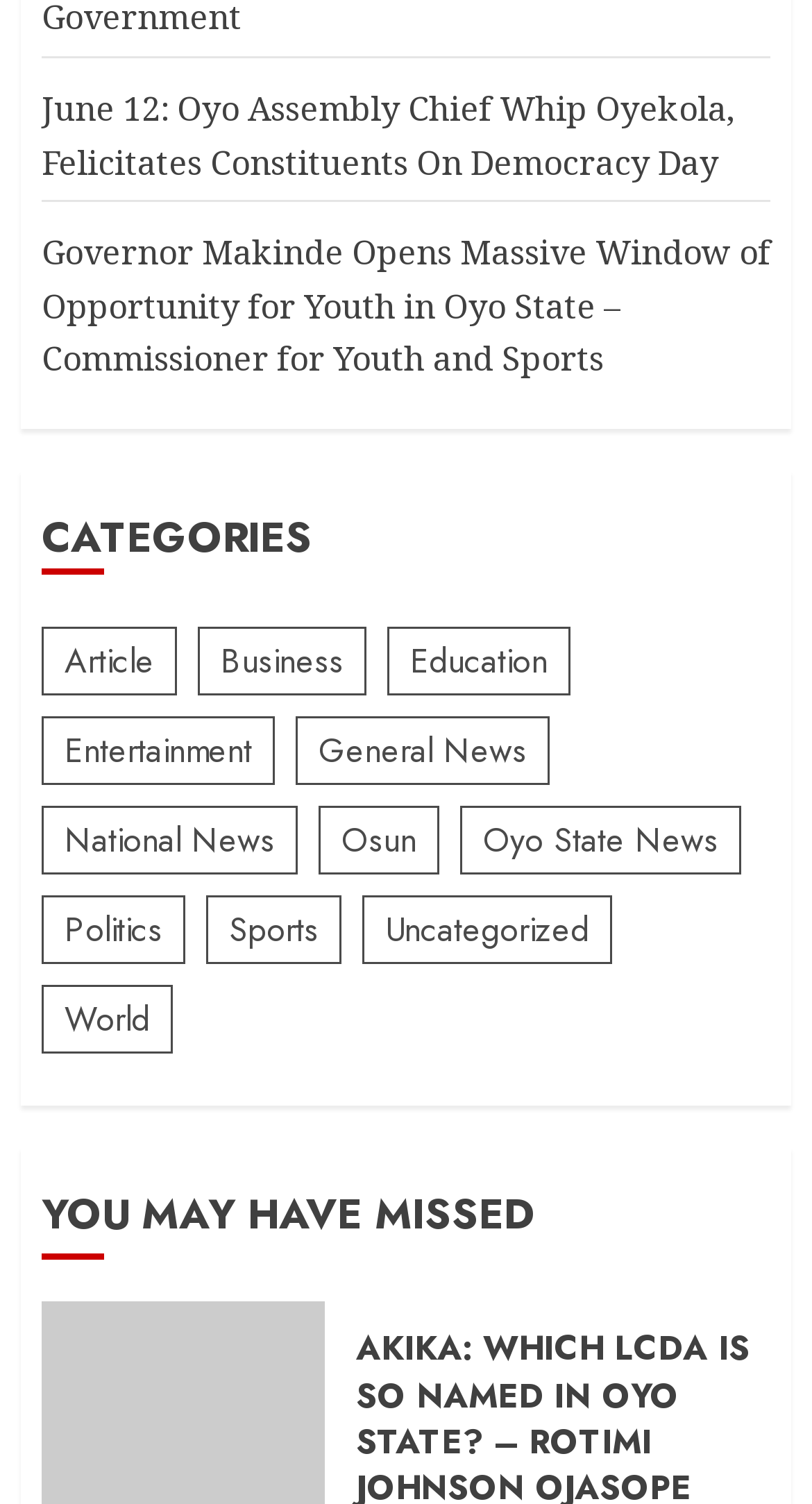Given the element description, predict the bounding box coordinates in the format (top-left x, top-left y, bottom-right x, bottom-right y), using floating point numbers between 0 and 1: National News

[0.051, 0.536, 0.367, 0.581]